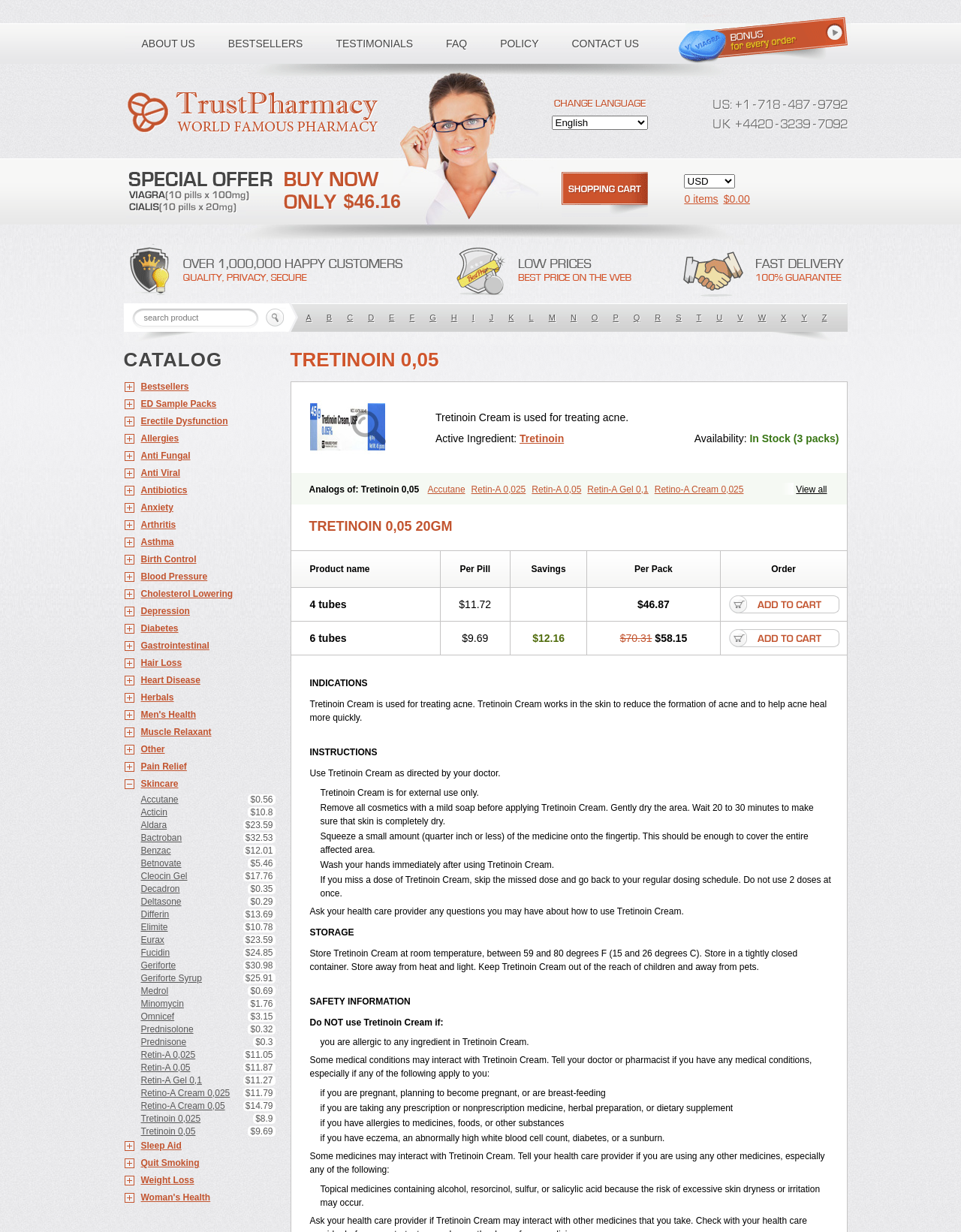What is the price of Accutane?
Please ensure your answer to the question is detailed and covers all necessary aspects.

The webpage lists Accutane as a product with a price of $0.56, as shown in the link 'Accutane $0.56'.